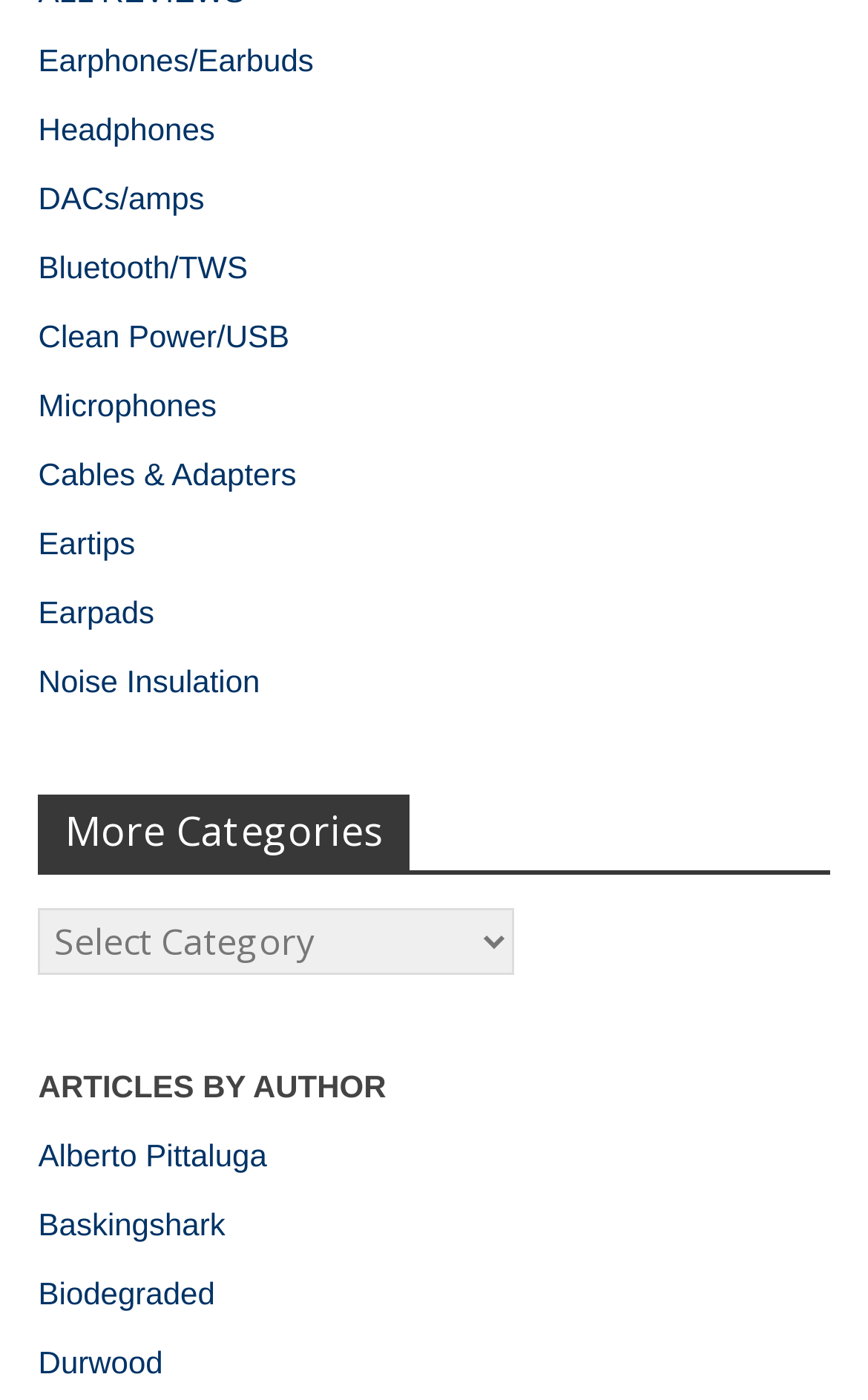Can you look at the image and give a comprehensive answer to the question:
What is the purpose of the 'More Categories' section?

The 'More Categories' section is a dropdown menu that allows users to view additional categories of audio products beyond the initial list of categories displayed at the top of the webpage.